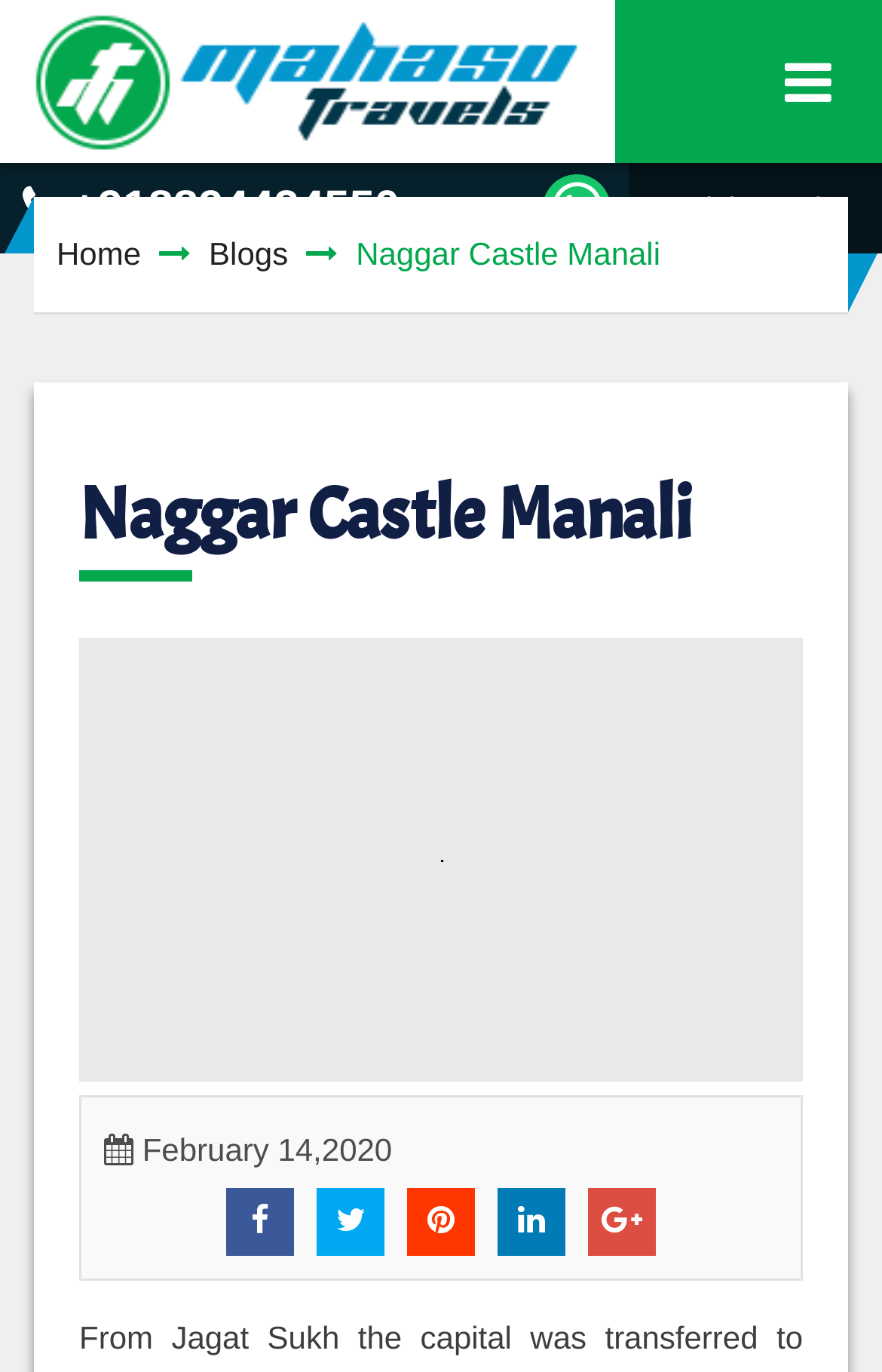Bounding box coordinates should be provided in the format (top-left x, top-left y, bottom-right x, bottom-right y) with all values between 0 and 1. Identify the bounding box for this UI element: Home

[0.064, 0.172, 0.16, 0.198]